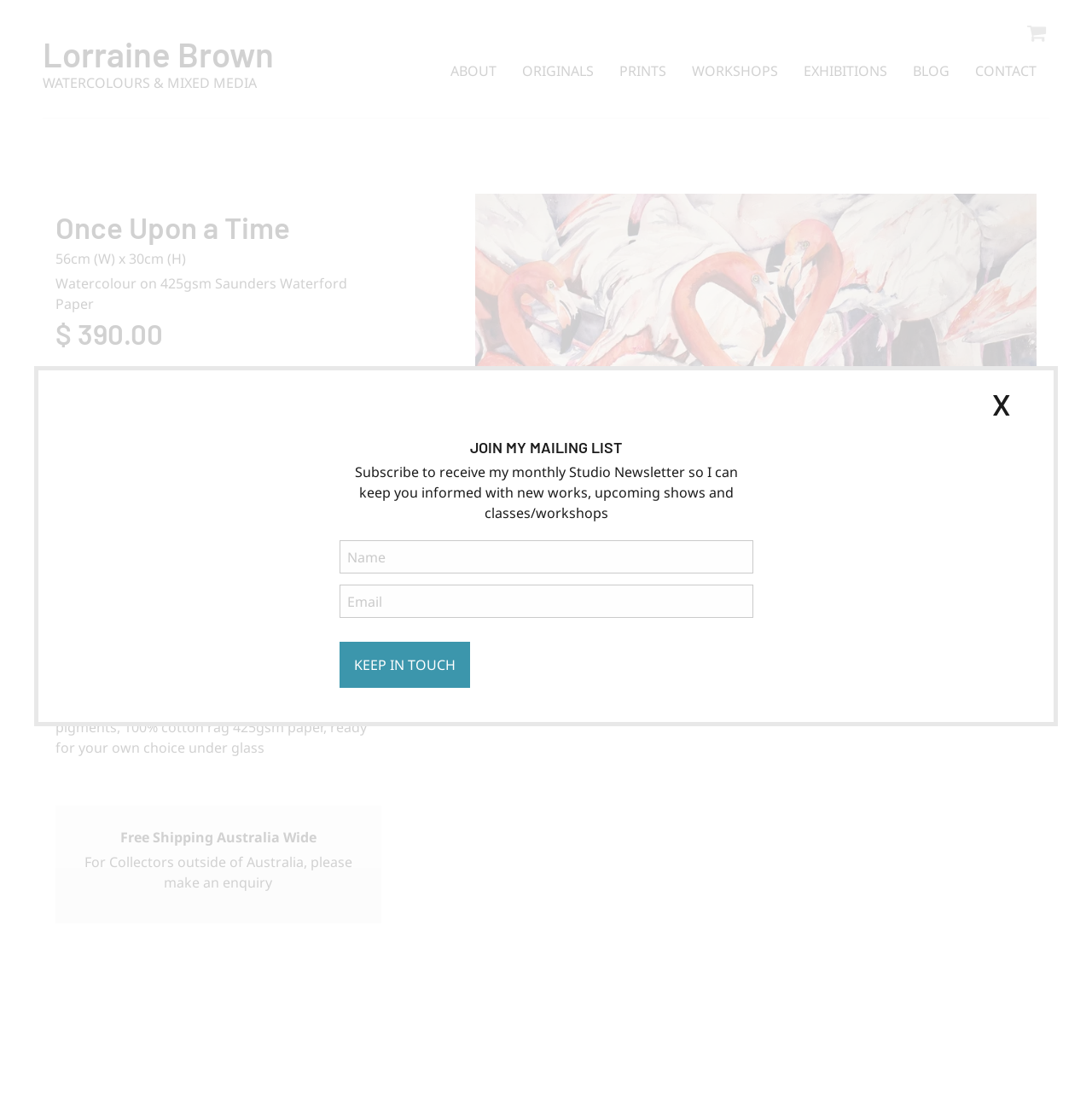Find the bounding box of the element with the following description: "Add To Cart". The coordinates must be four float numbers between 0 and 1, formatted as [left, top, right, bottom].

[0.204, 0.344, 0.345, 0.385]